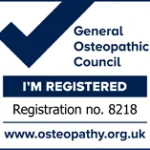What symbol is used to reinforce the credibility of the osteopath?
Based on the image, answer the question with as much detail as possible.

The checkmark symbol is prominently featured in the logo, indicating that the osteopath is officially registered and has a credible professional status.